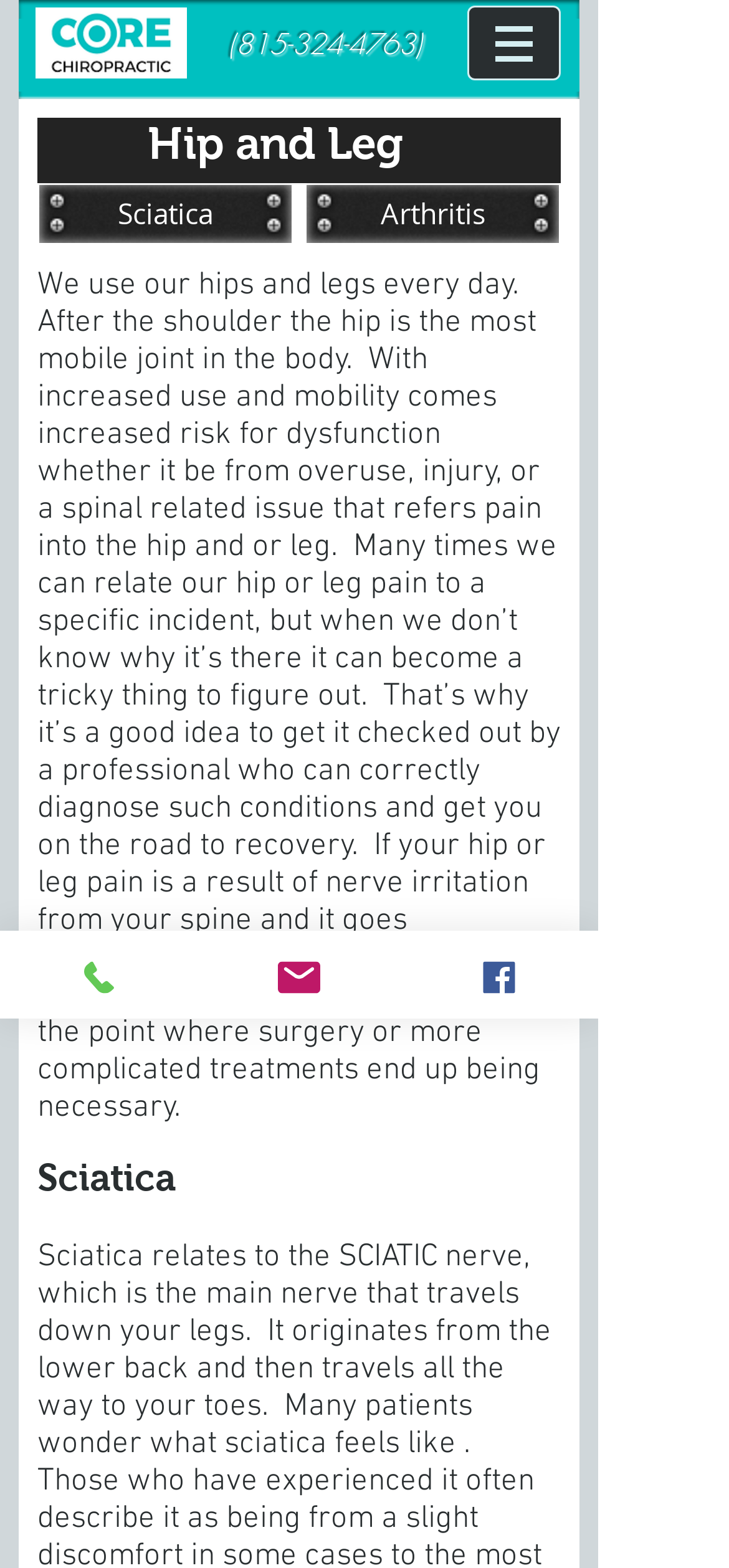What is the condition mentioned in the text that can cause hip or leg pain?
Give a single word or phrase as your answer by examining the image.

Sciatica